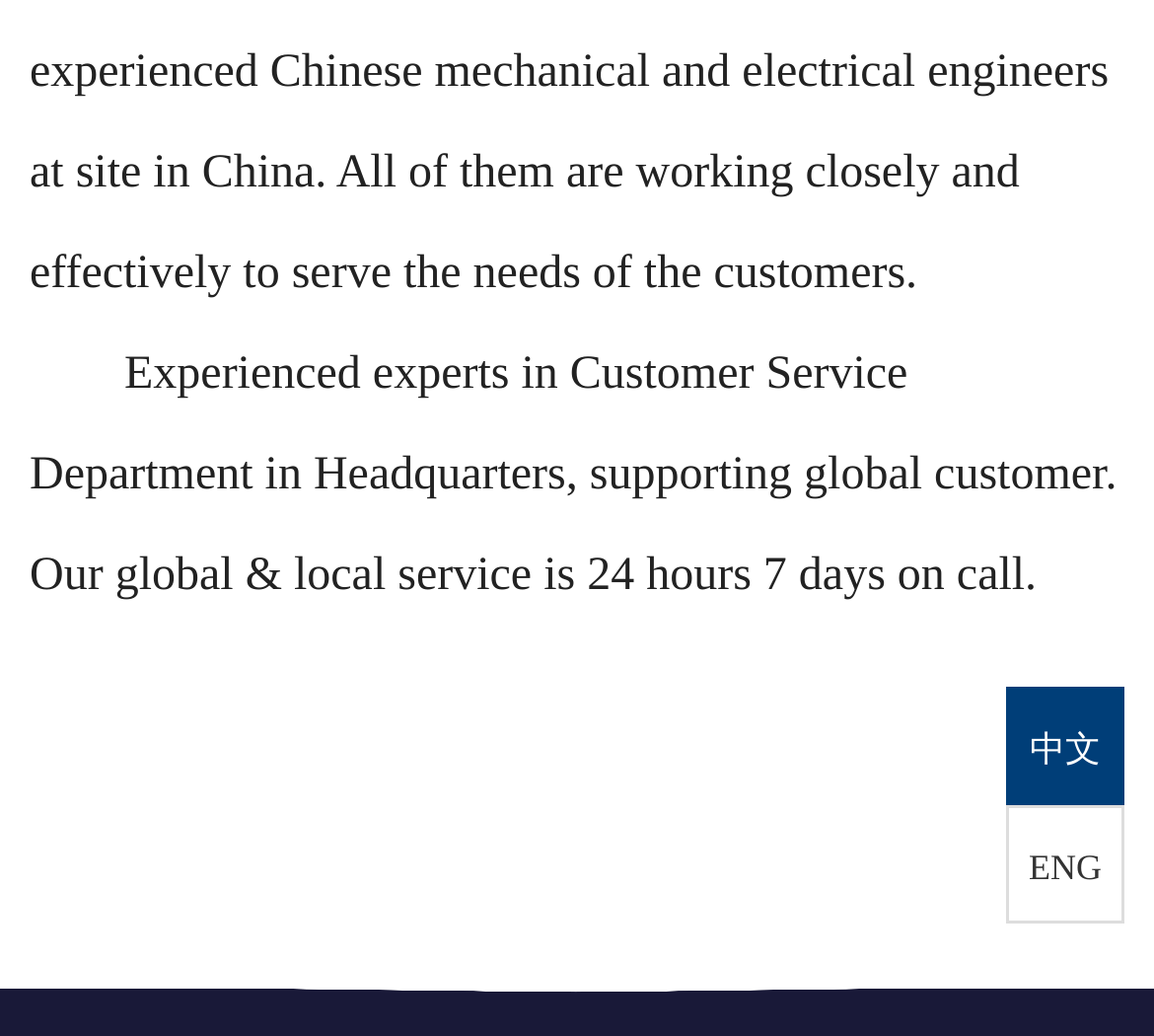Locate the bounding box for the described UI element: "ENG". Ensure the coordinates are four float numbers between 0 and 1, formatted as [left, top, right, bottom].

[0.872, 0.777, 0.974, 0.891]